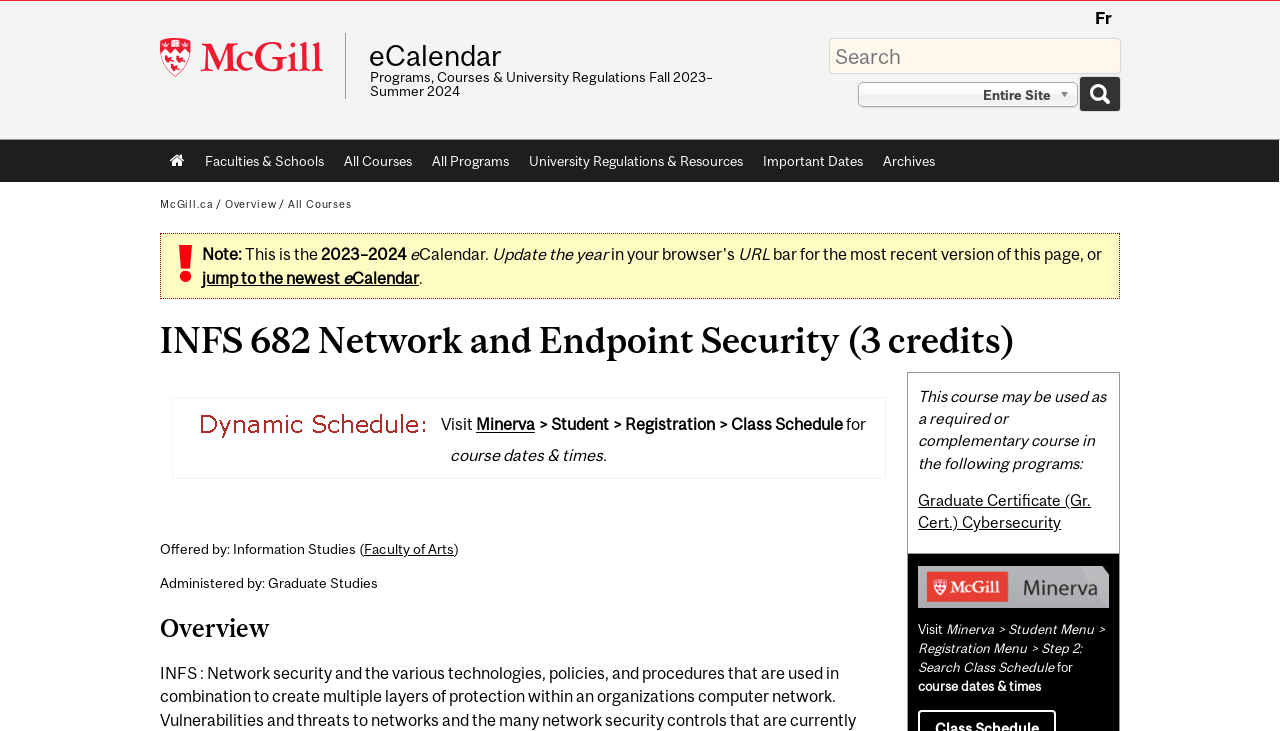How many credits is the course worth?
Look at the image and provide a detailed response to the question.

The course credits can be found in the main heading of the webpage, which is 'INFS 682 Network and Endpoint Security (3 credits)'.